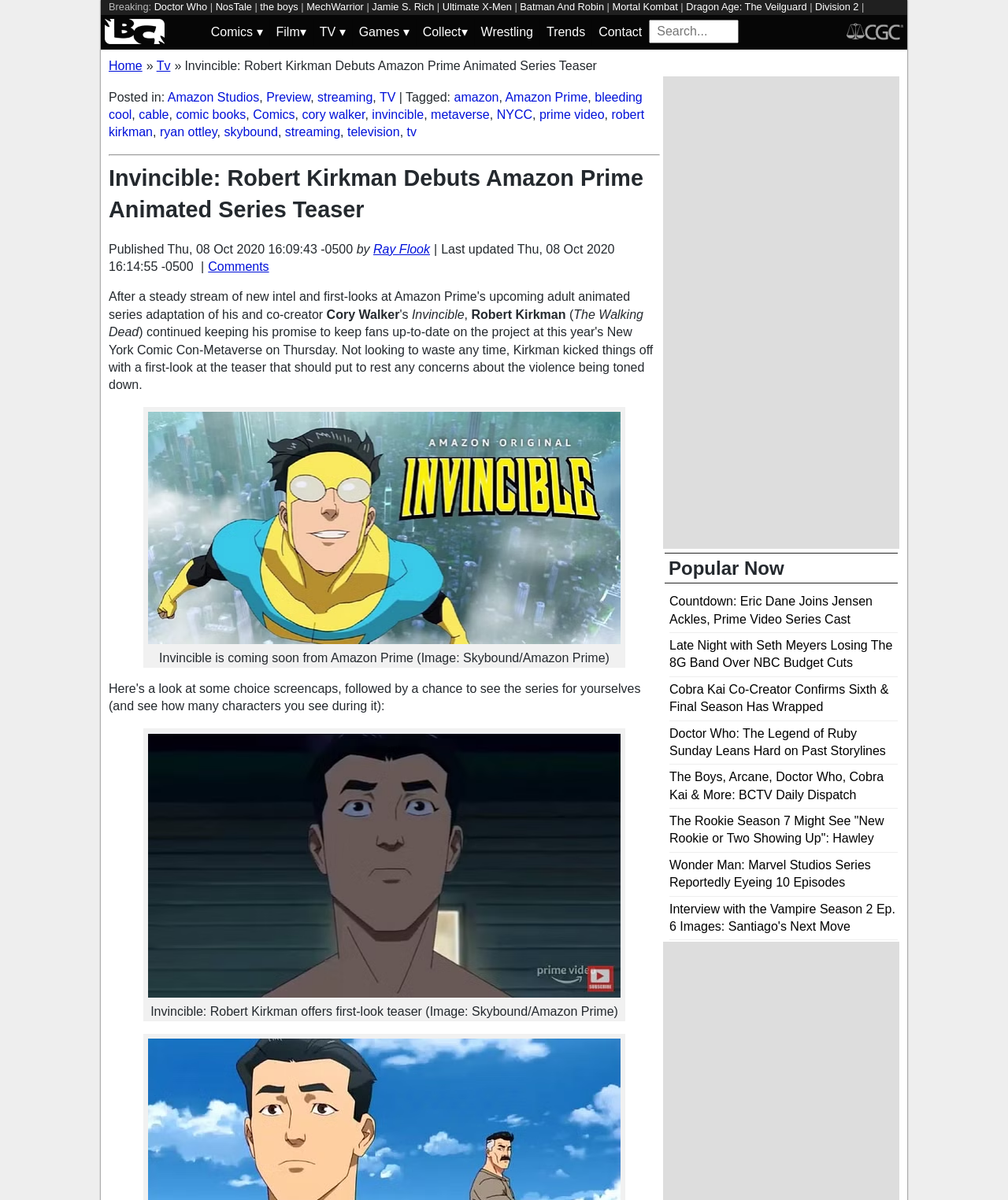Identify and provide the bounding box coordinates of the UI element described: "Film▾". The coordinates should be formatted as [left, top, right, bottom], with each number being a float between 0 and 1.

[0.268, 0.016, 0.31, 0.038]